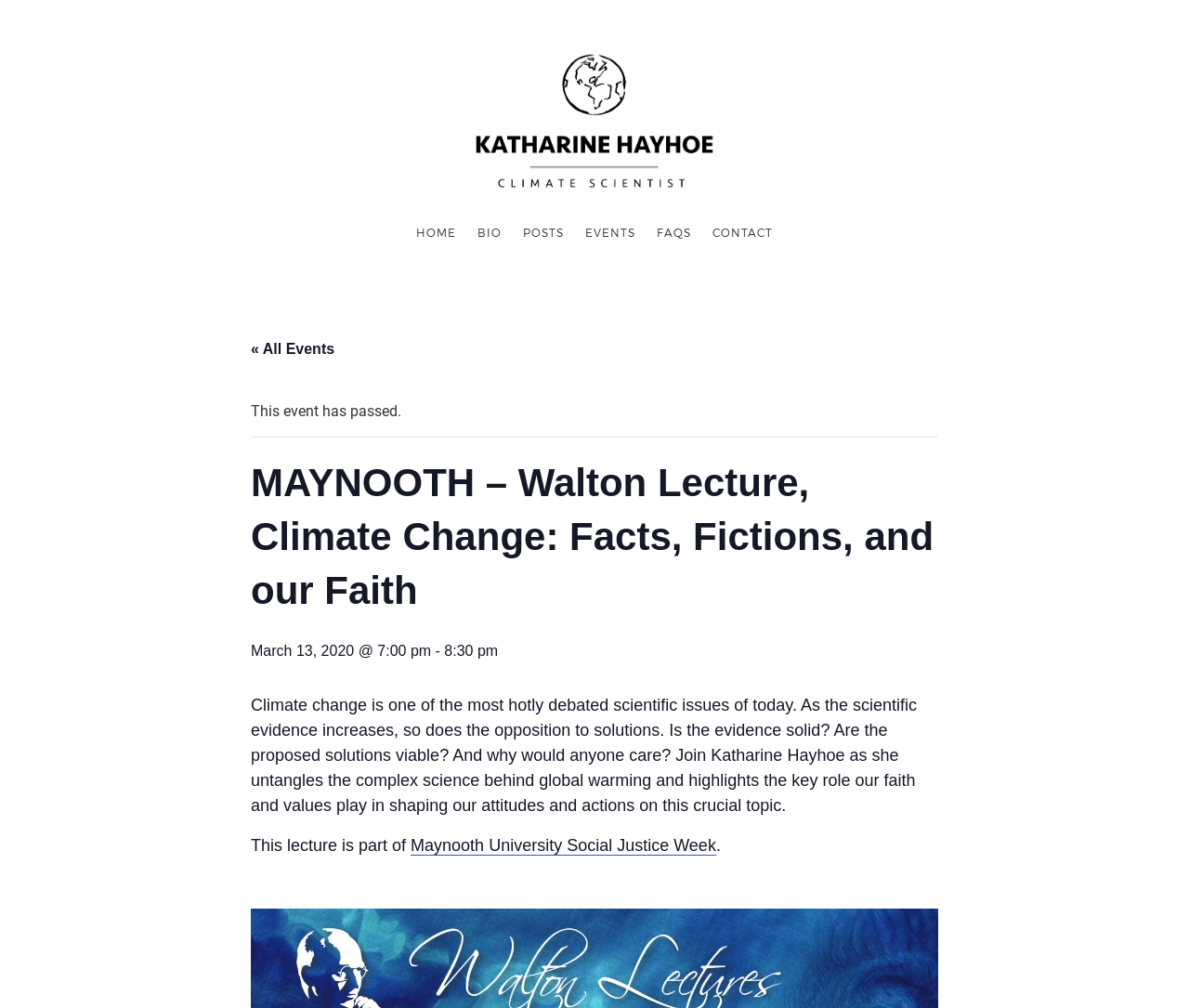Locate the bounding box of the UI element based on this description: "alt="Katharine Hayhoe"". Provide four float numbers between 0 and 1 as [left, top, right, bottom].

[0.396, 0.102, 0.604, 0.127]